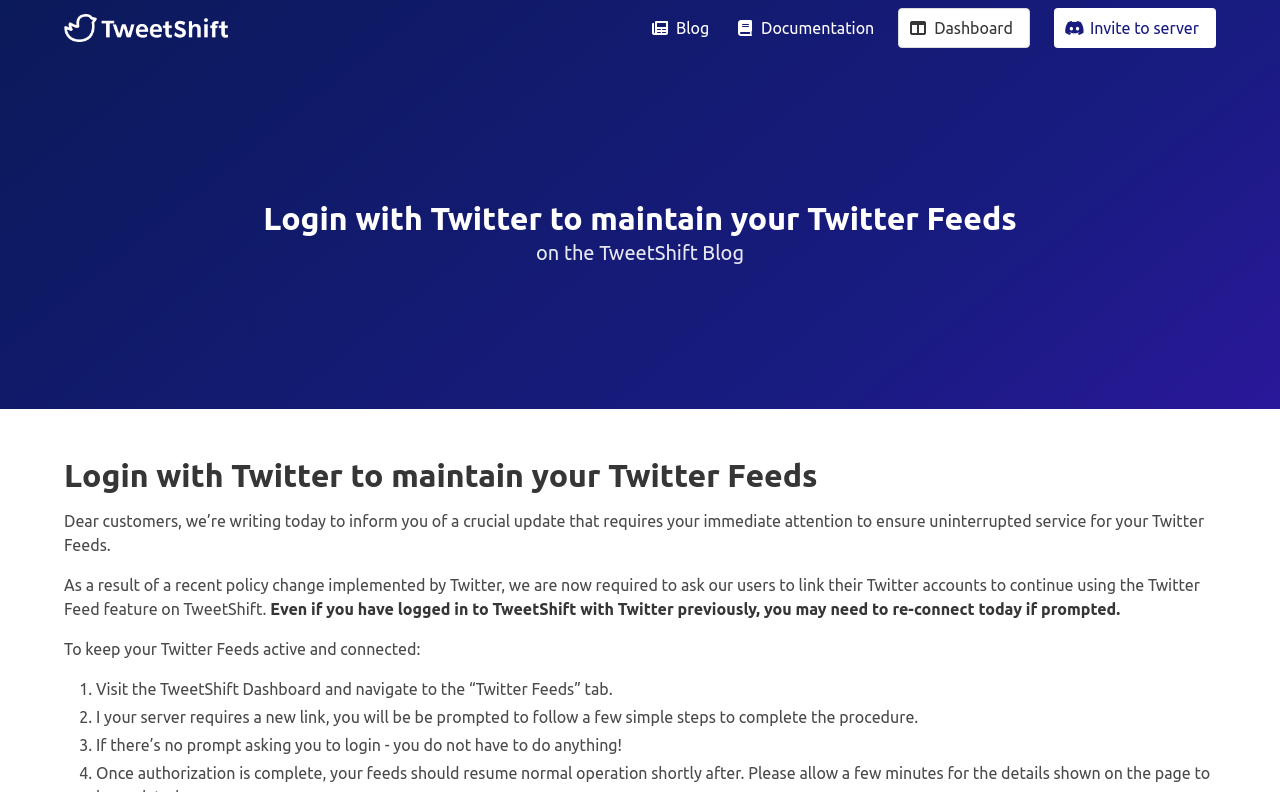Locate the headline of the webpage and generate its content.

Login with Twitter to maintain your Twitter Feeds